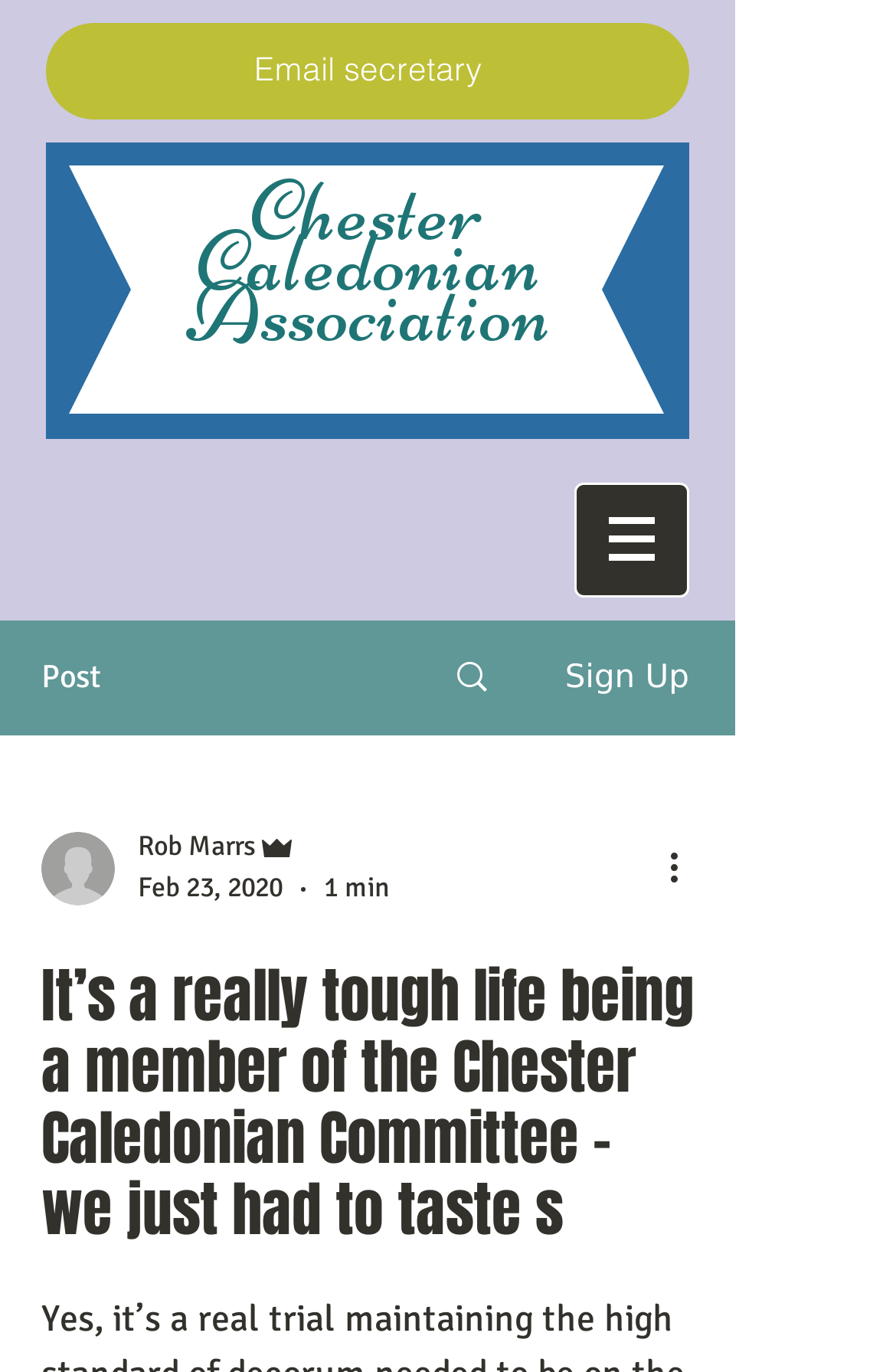What is the date of the post?
Look at the image and answer the question using a single word or phrase.

Feb 23, 2020